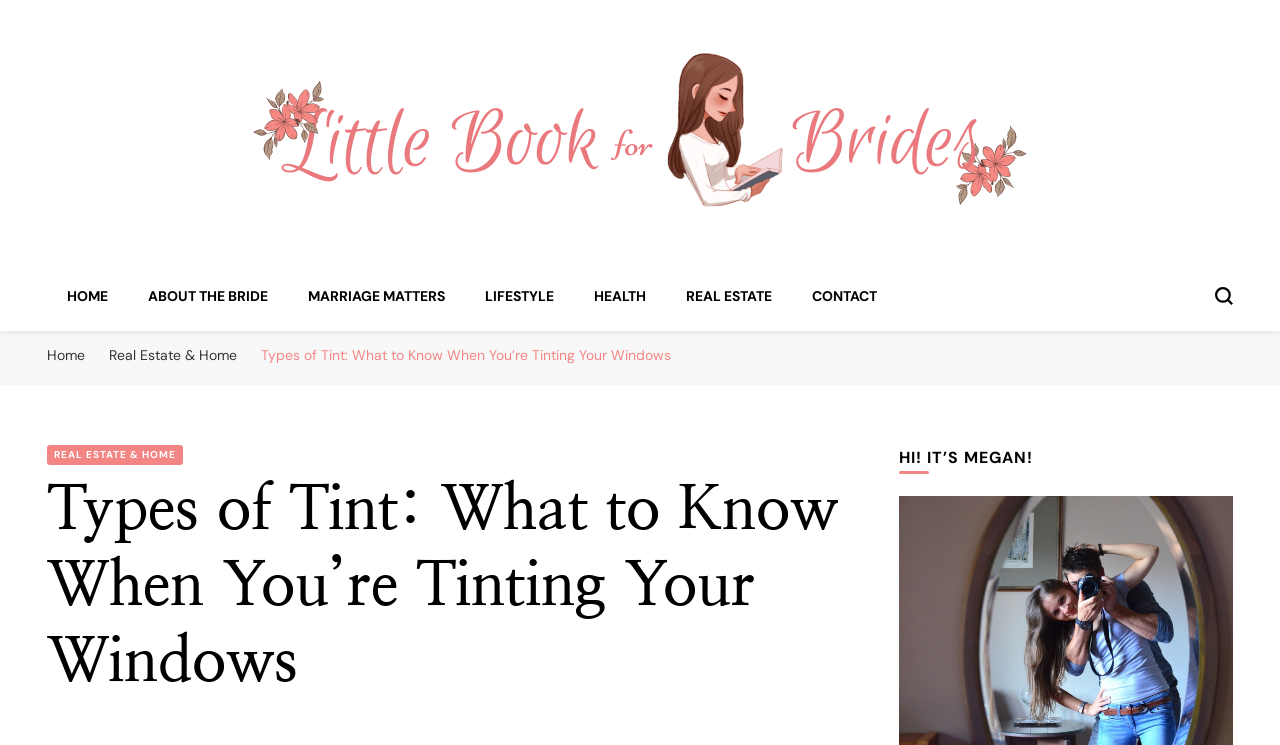Indicate the bounding box coordinates of the clickable region to achieve the following instruction: "learn about types of tint."

[0.204, 0.464, 0.524, 0.489]